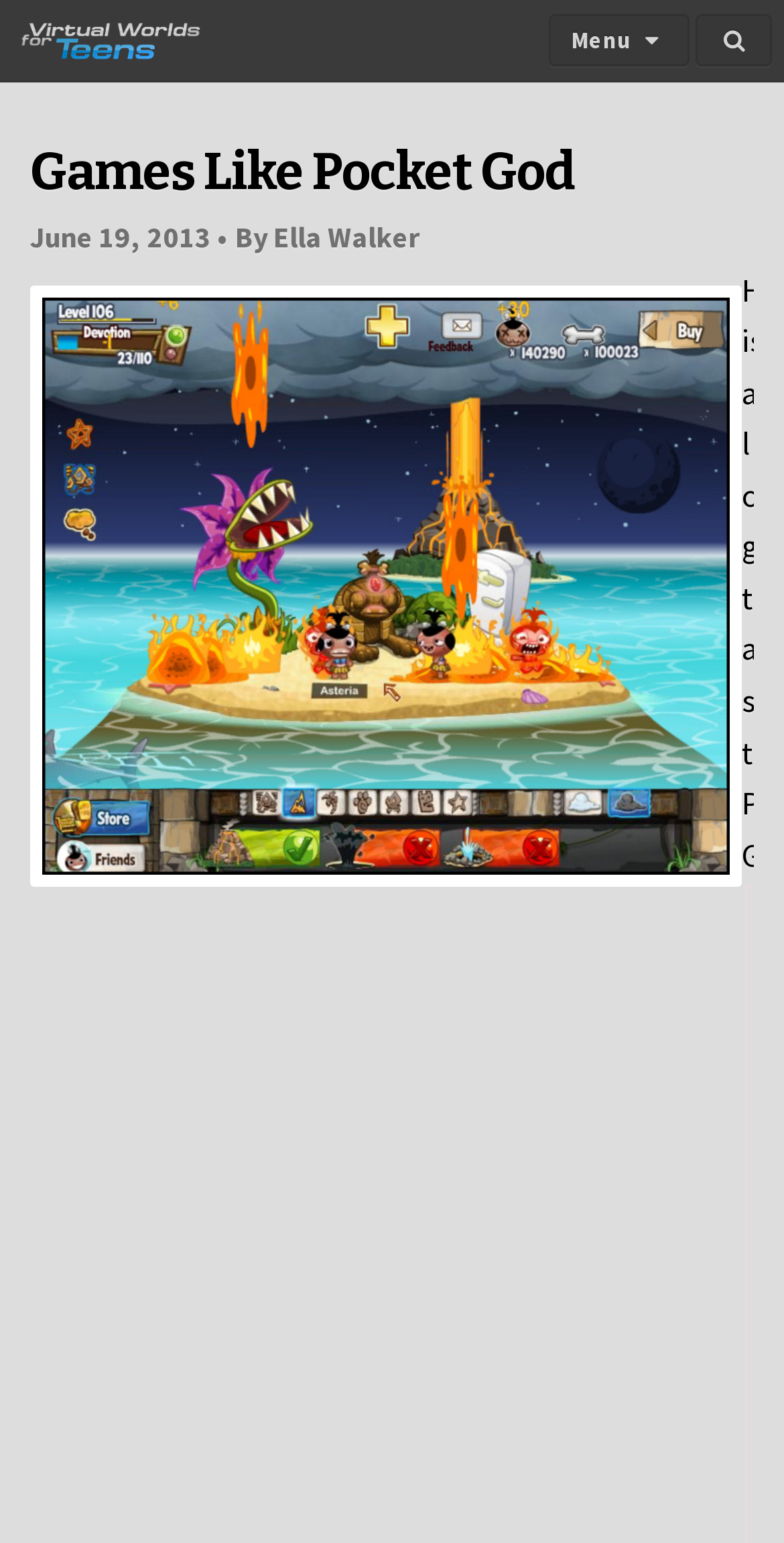What is the position of the logo image?
By examining the image, provide a one-word or phrase answer.

Top left